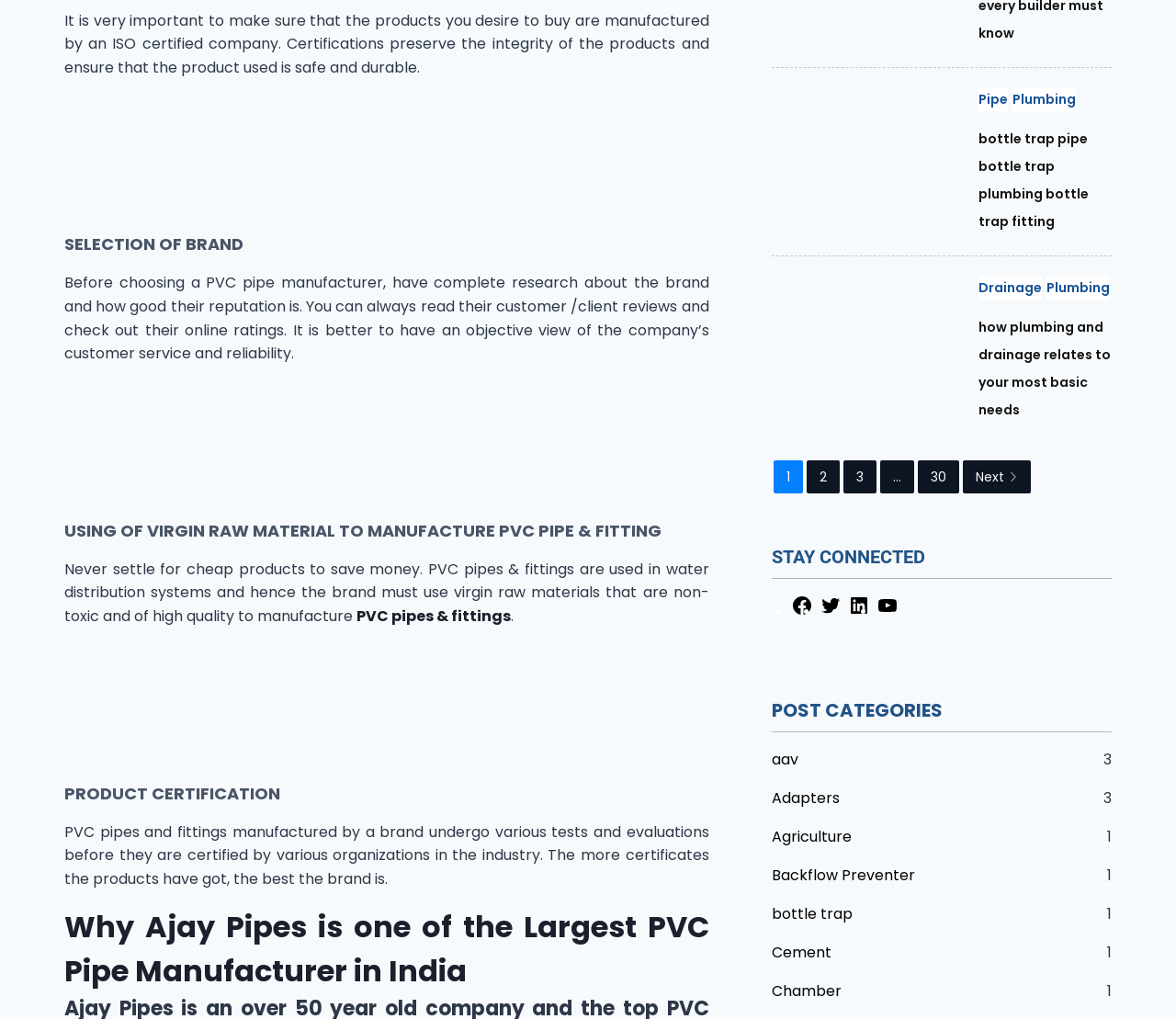Provide the bounding box coordinates for the area that should be clicked to complete the instruction: "Explore the category of bottle trap".

[0.656, 0.888, 0.945, 0.907]